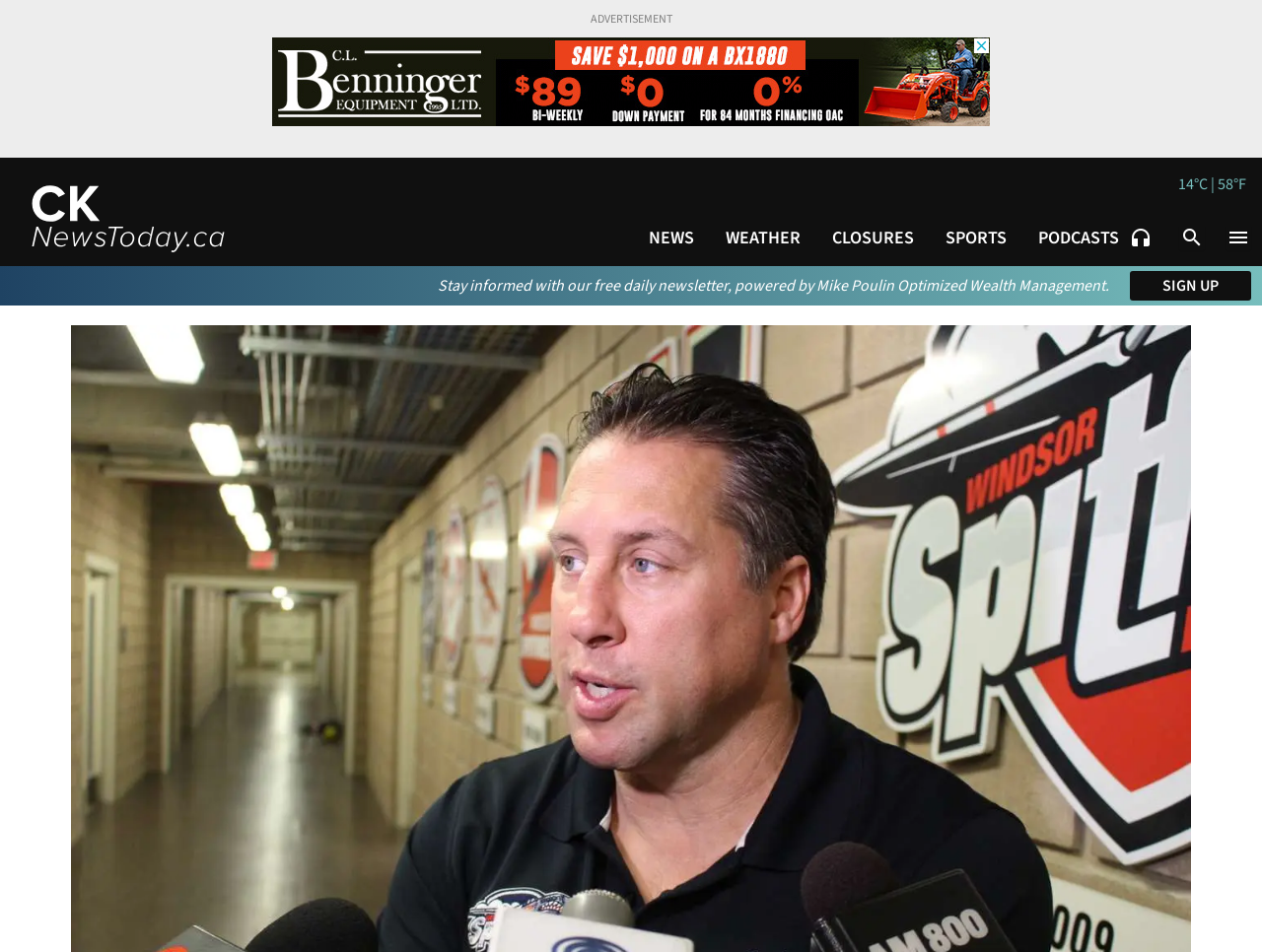Can you specify the bounding box coordinates of the area that needs to be clicked to fulfill the following instruction: "click the search button"?

[0.934, 0.236, 0.955, 0.263]